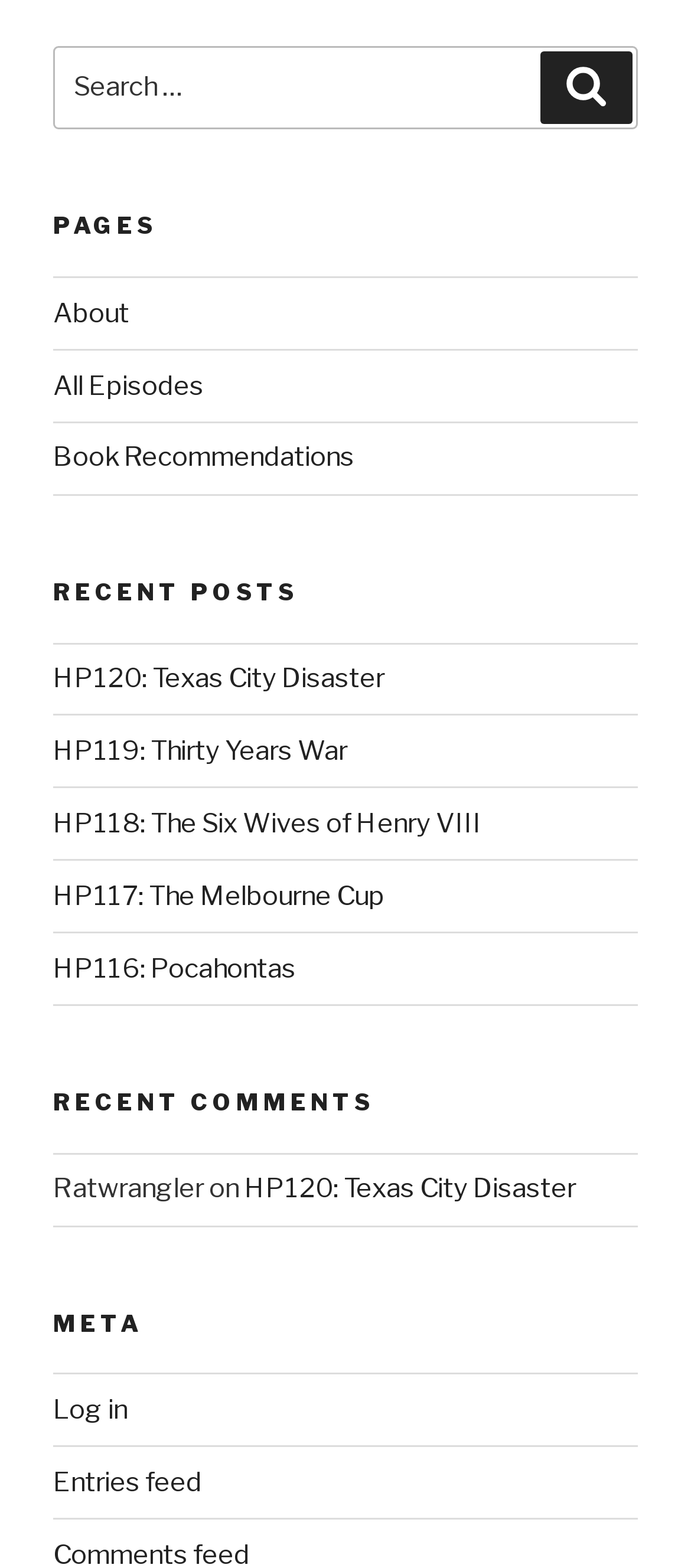Please reply to the following question using a single word or phrase: 
What is the category of the 'Book Recommendations' link?

Pages